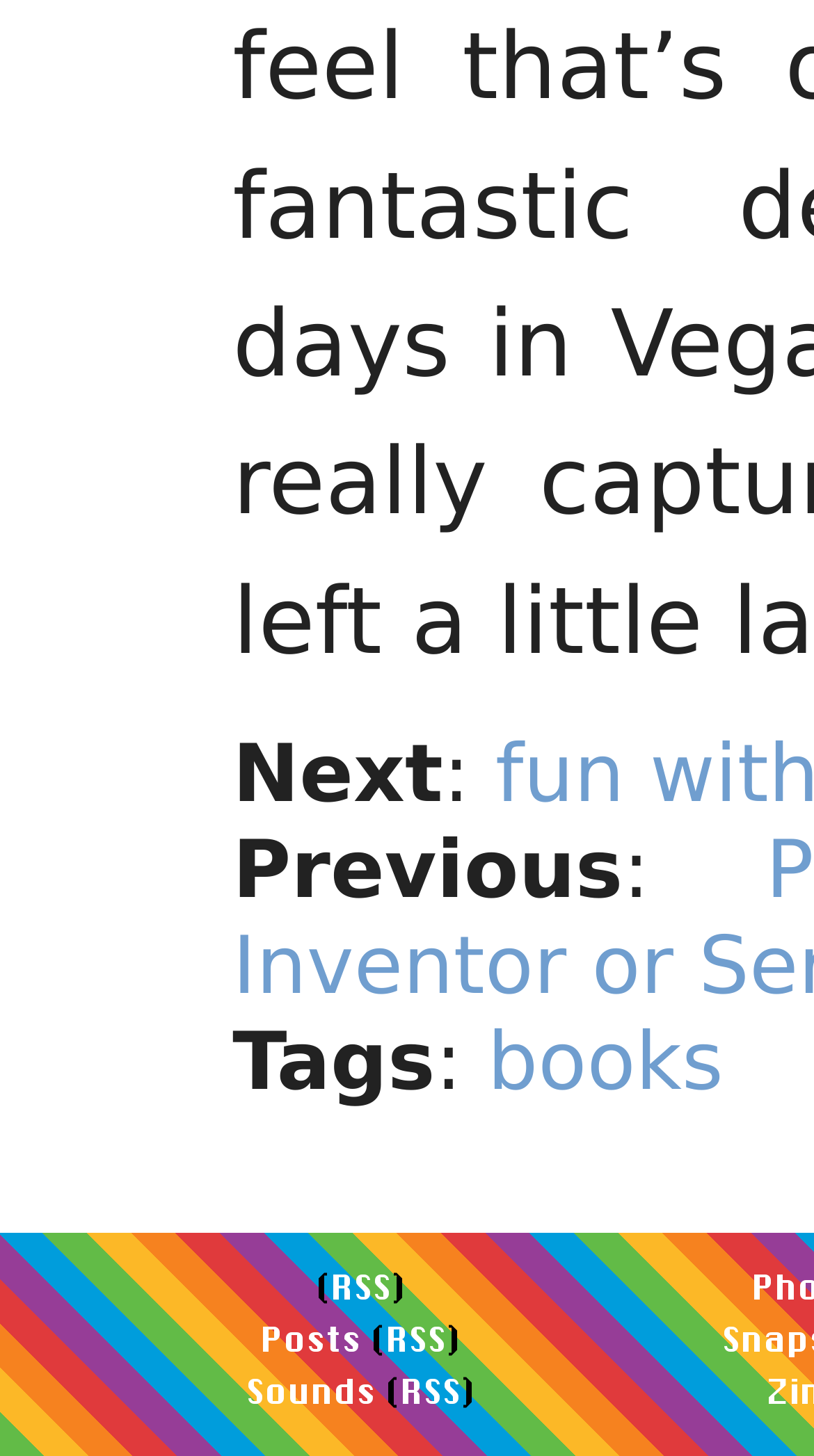What is the purpose of the parentheses in the navigation options?
Answer the question with just one word or phrase using the image.

To enclose the 'RSS' links